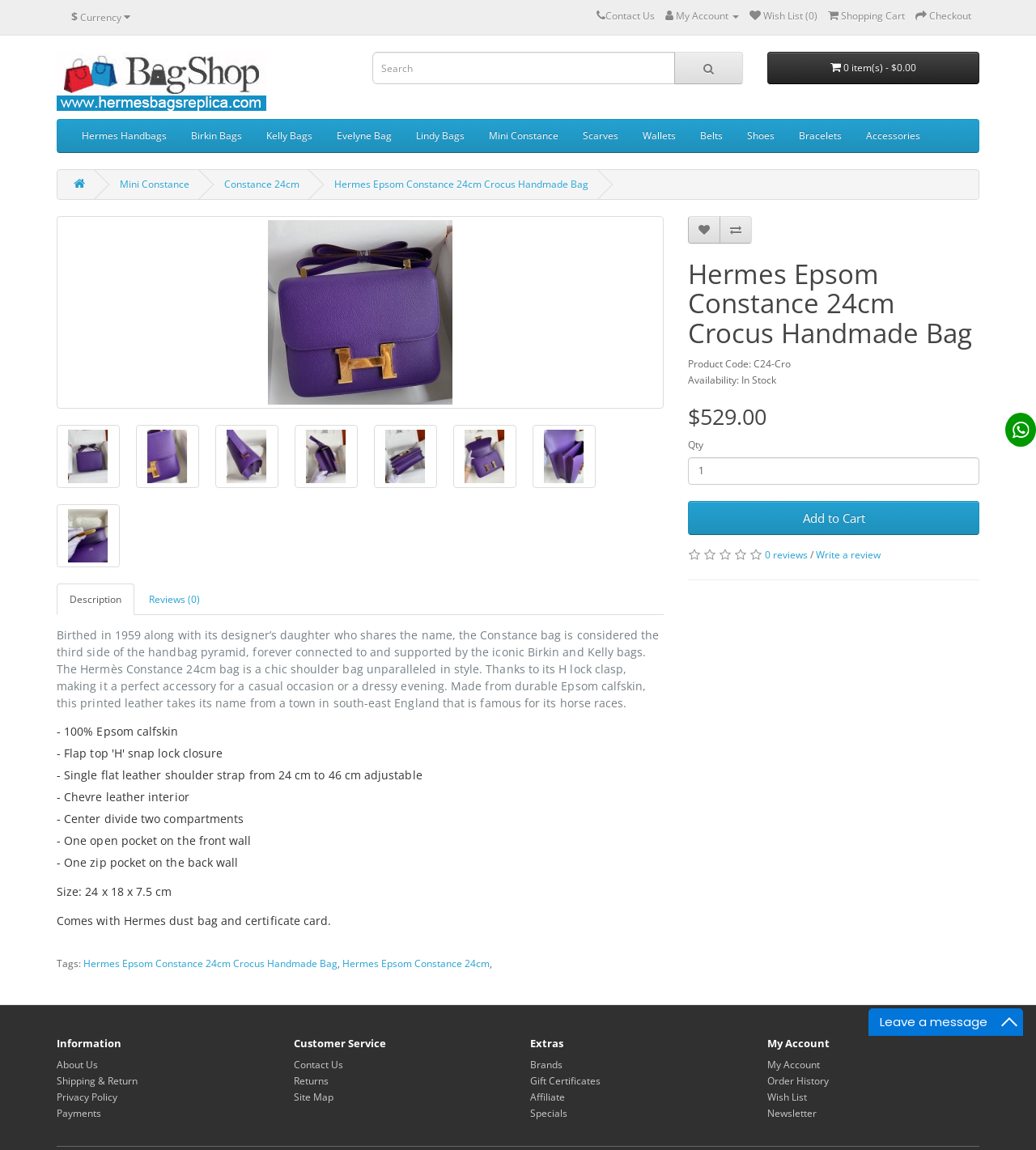What is the material of the bag?
Could you answer the question with a detailed and thorough explanation?

I found the answer by reading the description of the bag, which mentions that it is made from durable Epsom calfskin.